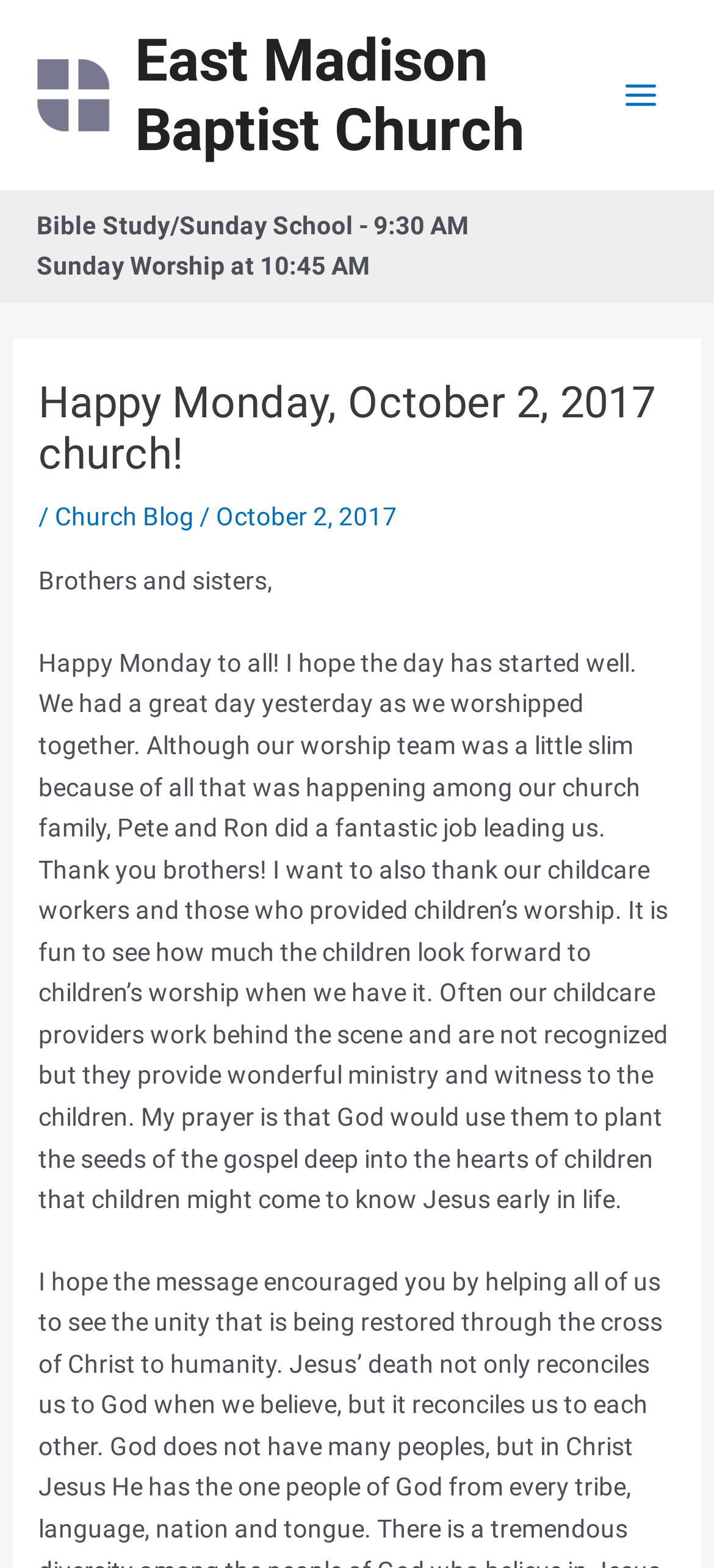Extract the heading text from the webpage.

Happy Monday, October 2, 2017 church!